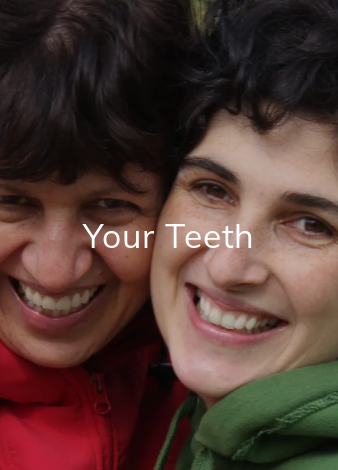What is the theme suggested by the overlaying phrase?
Based on the screenshot, give a detailed explanation to answer the question.

The phrase 'Your Teeth' overlaying the image implies a connection to dental care or oral health, possibly suggesting a positive and inviting approach to this theme.